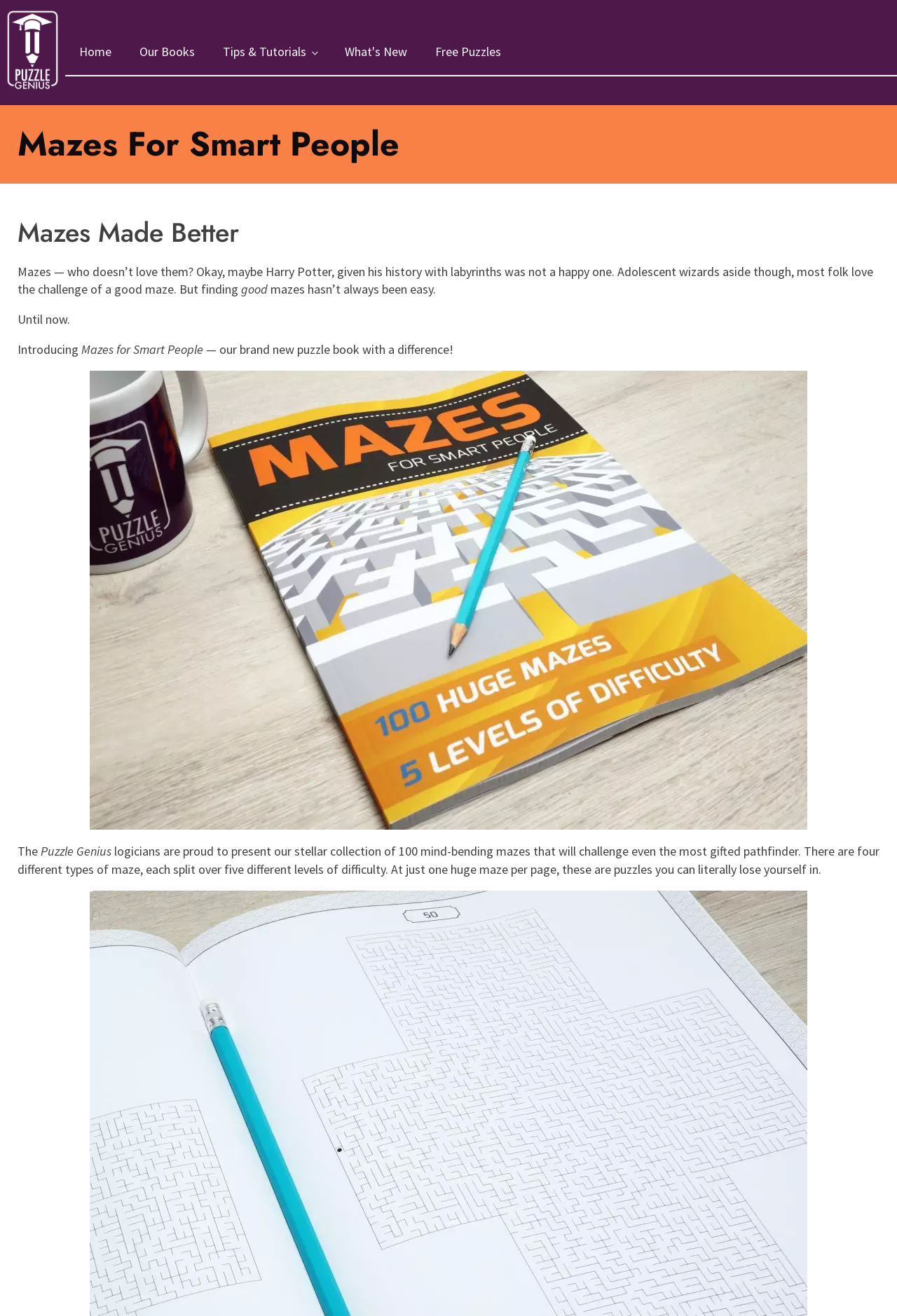Based on the visual content of the image, answer the question thoroughly: What is the name of the website?

I found the answer by looking at the top of the webpage, where I saw the link 'Puzzle Genius' which suggests that it is the name of the website.